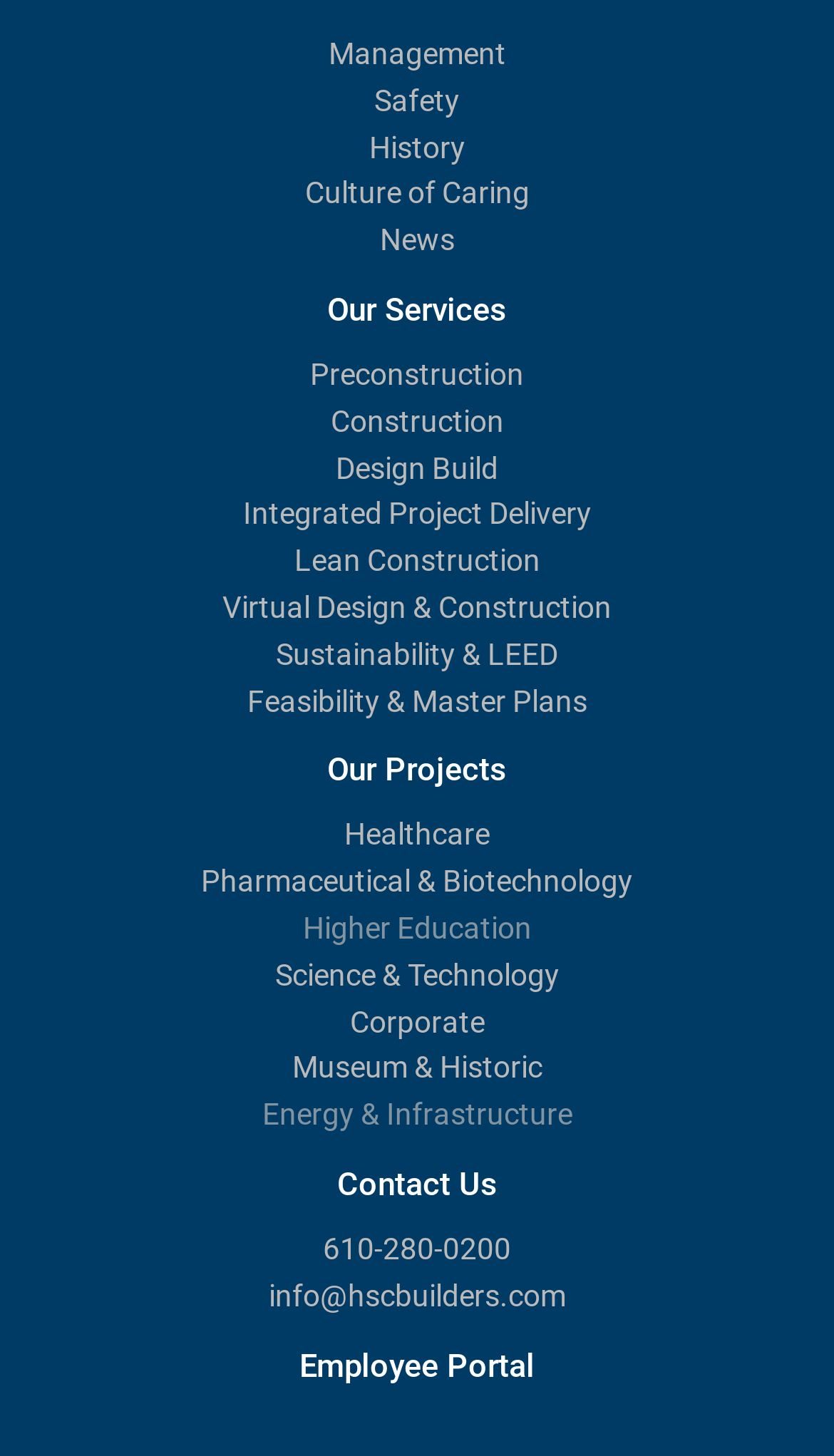Can you find the bounding box coordinates for the element to click on to achieve the instruction: "Access the 'Employee Portal'"?

[0.359, 0.924, 0.641, 0.951]